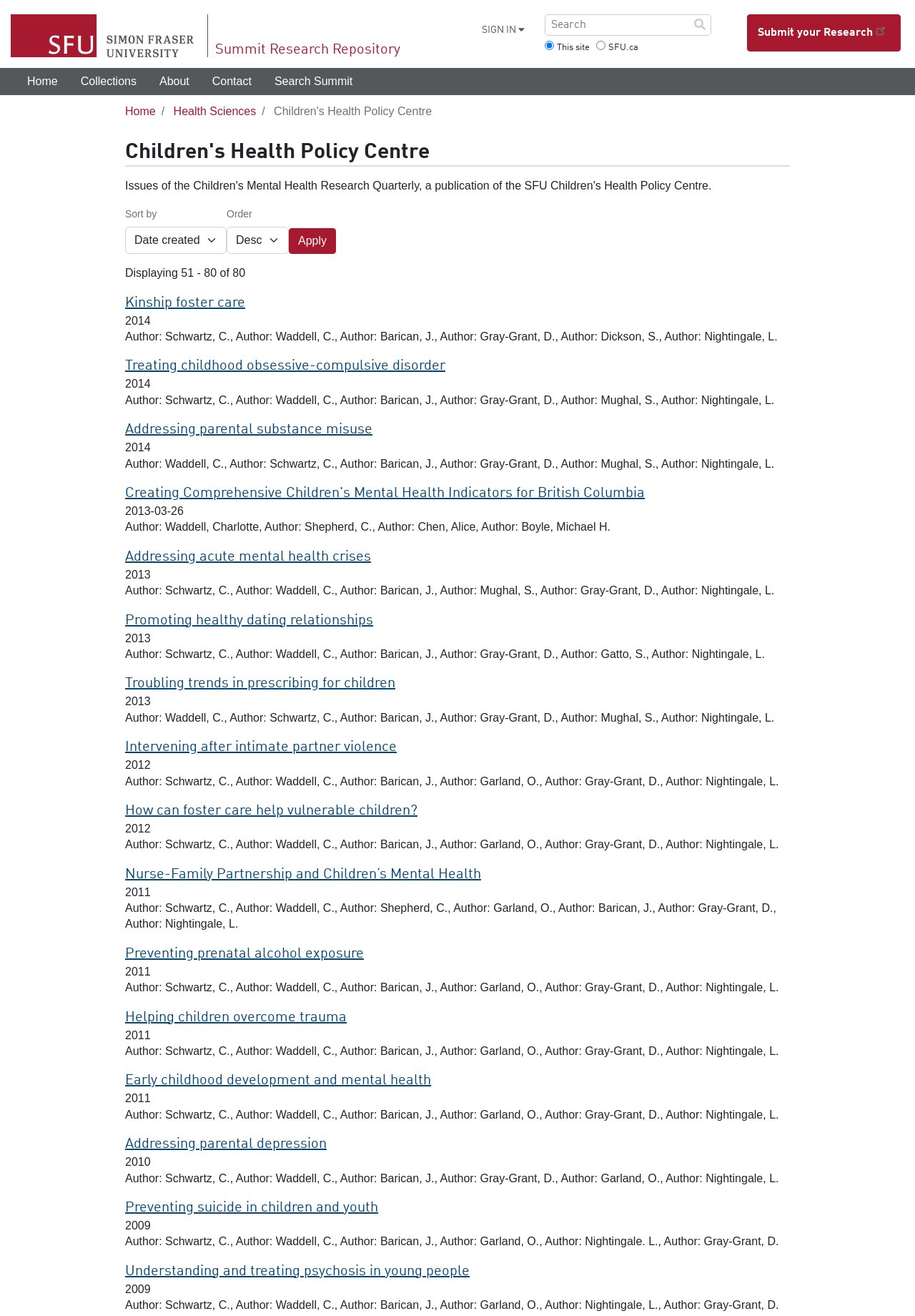Determine the bounding box coordinates of the area to click in order to meet this instruction: "View research on kinship foster care".

[0.137, 0.225, 0.268, 0.236]